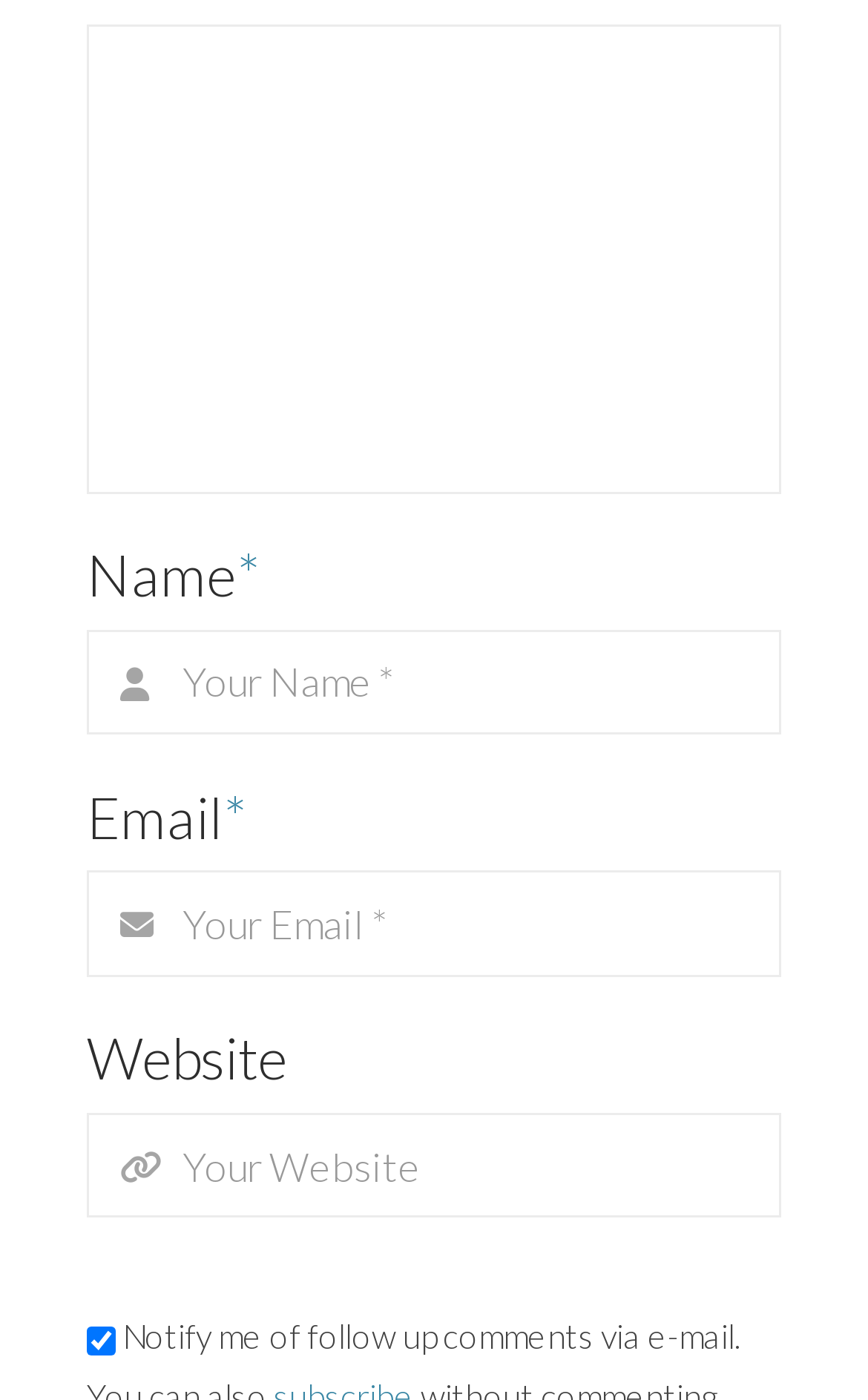How many textboxes are required?
By examining the image, provide a one-word or phrase answer.

3